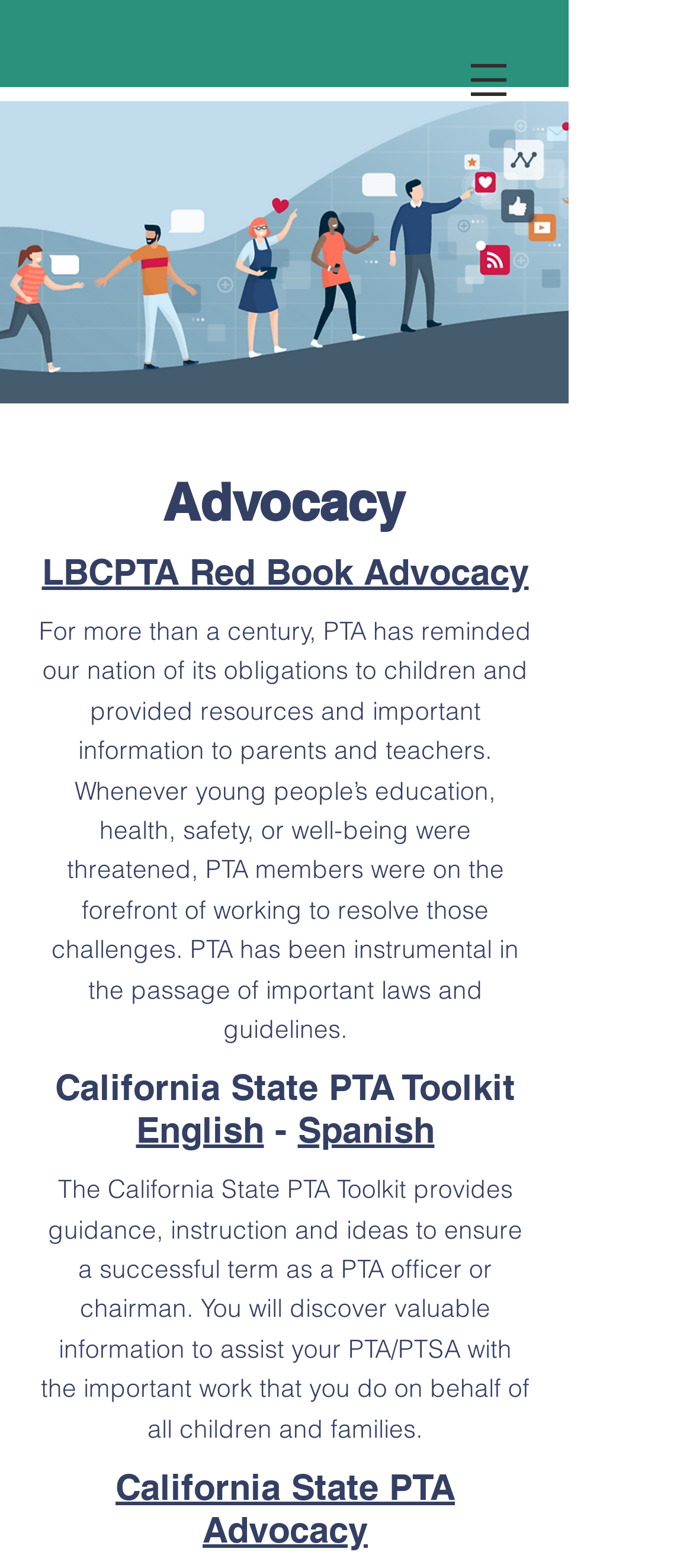Provide a short answer to the following question with just one word or phrase: How many sections are there under the Advocacy topic?

3